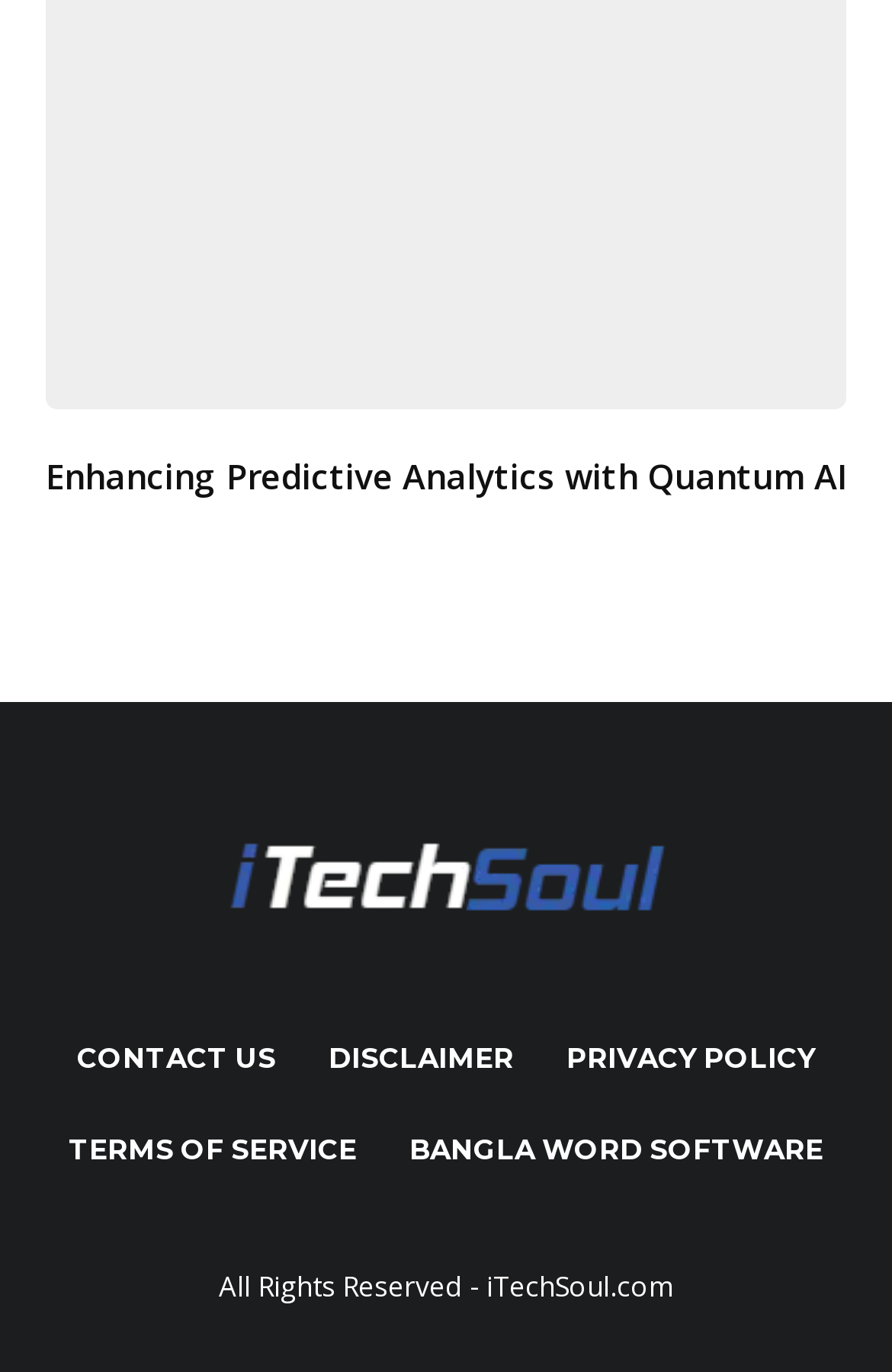What is the text next to the 'iTechSoul.com' link?
Please use the visual content to give a single word or phrase answer.

All Rights Reserved -